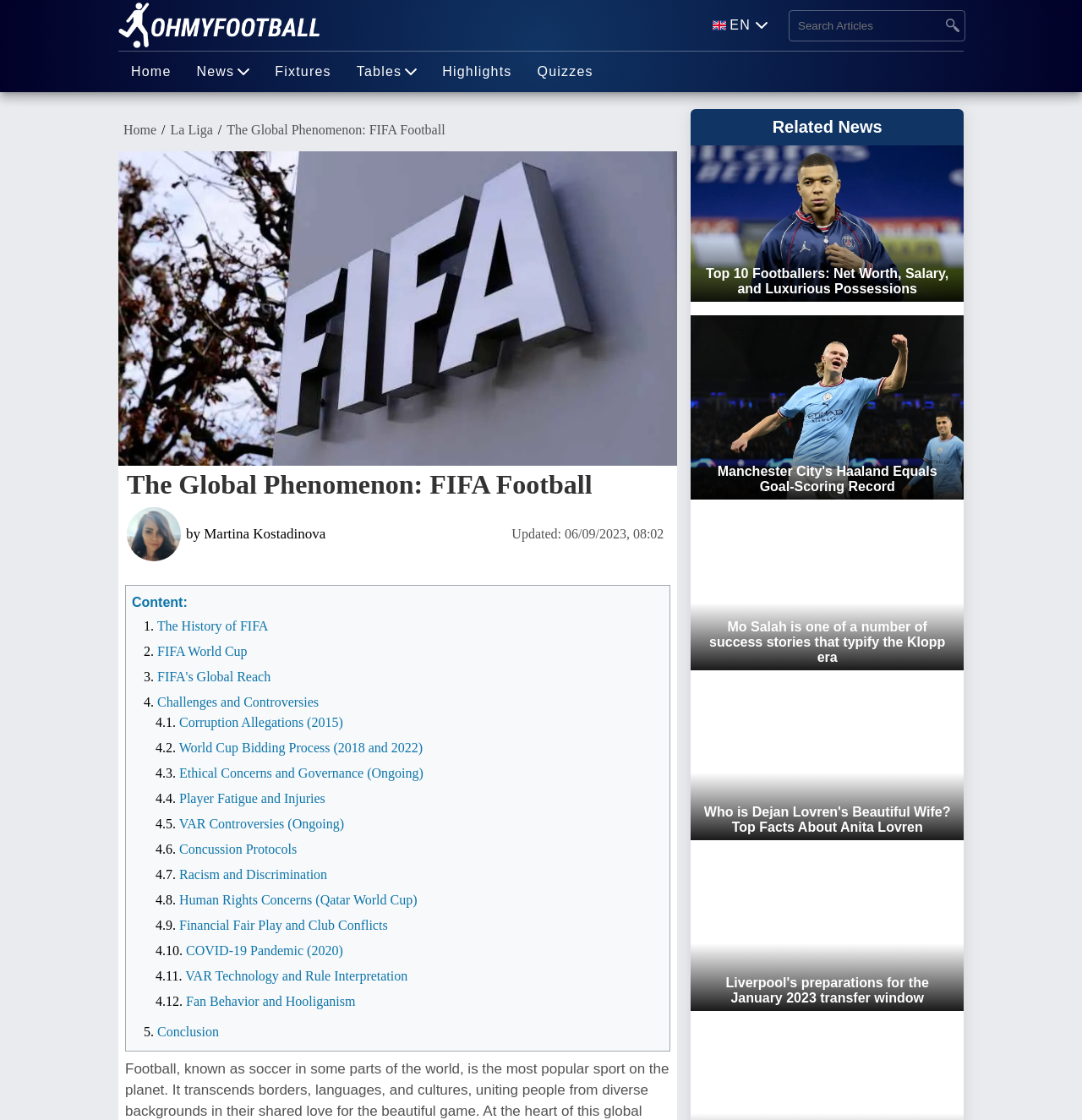Give a concise answer using one word or a phrase to the following question:
What is the topic of the article?

FIFA Football